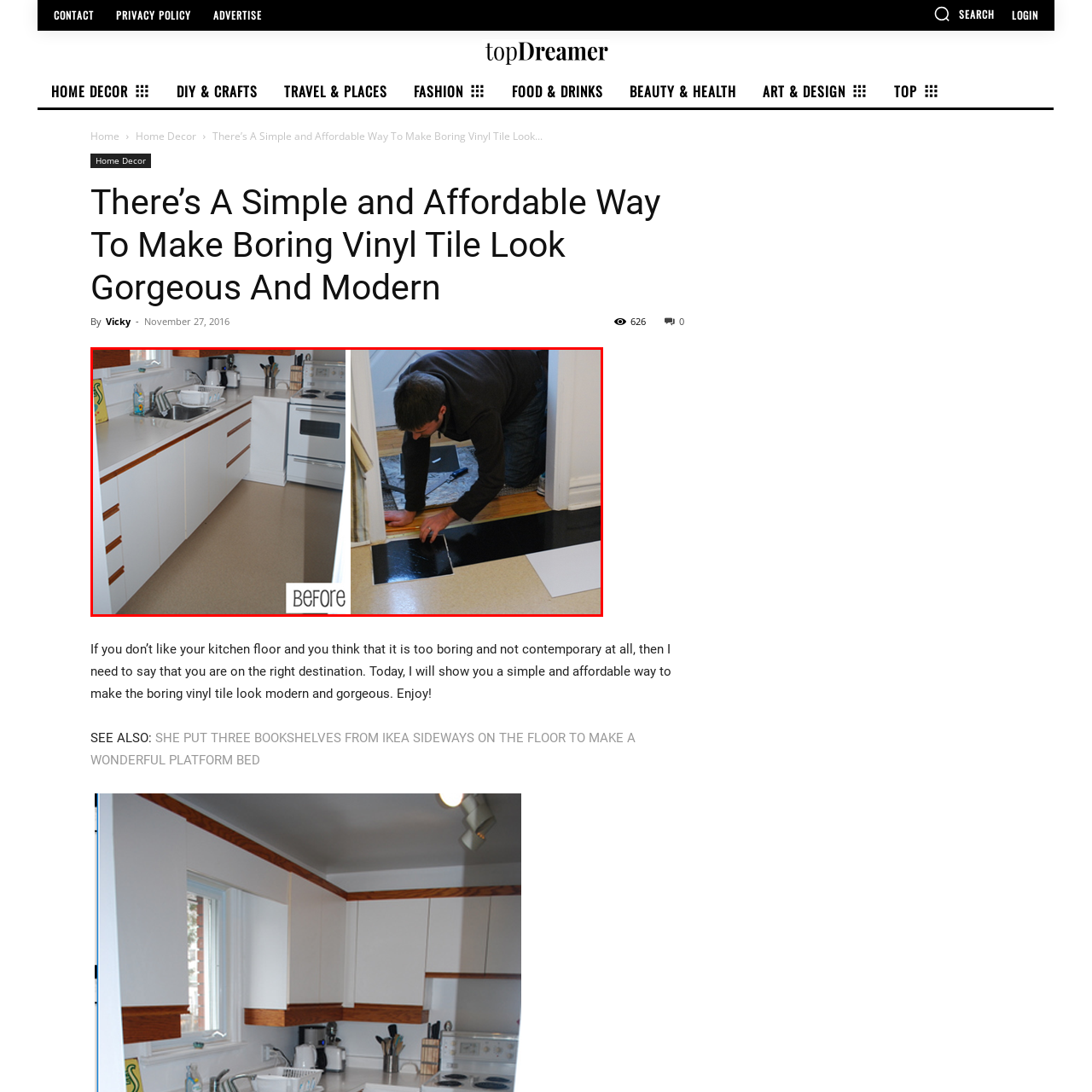What is the current state of the flooring on the right side?
Observe the image highlighted by the red bounding box and answer the question comprehensively.

The caption shows a person actively engaged in the process of installing new flooring on the right side, indicating that the flooring is currently being installed.